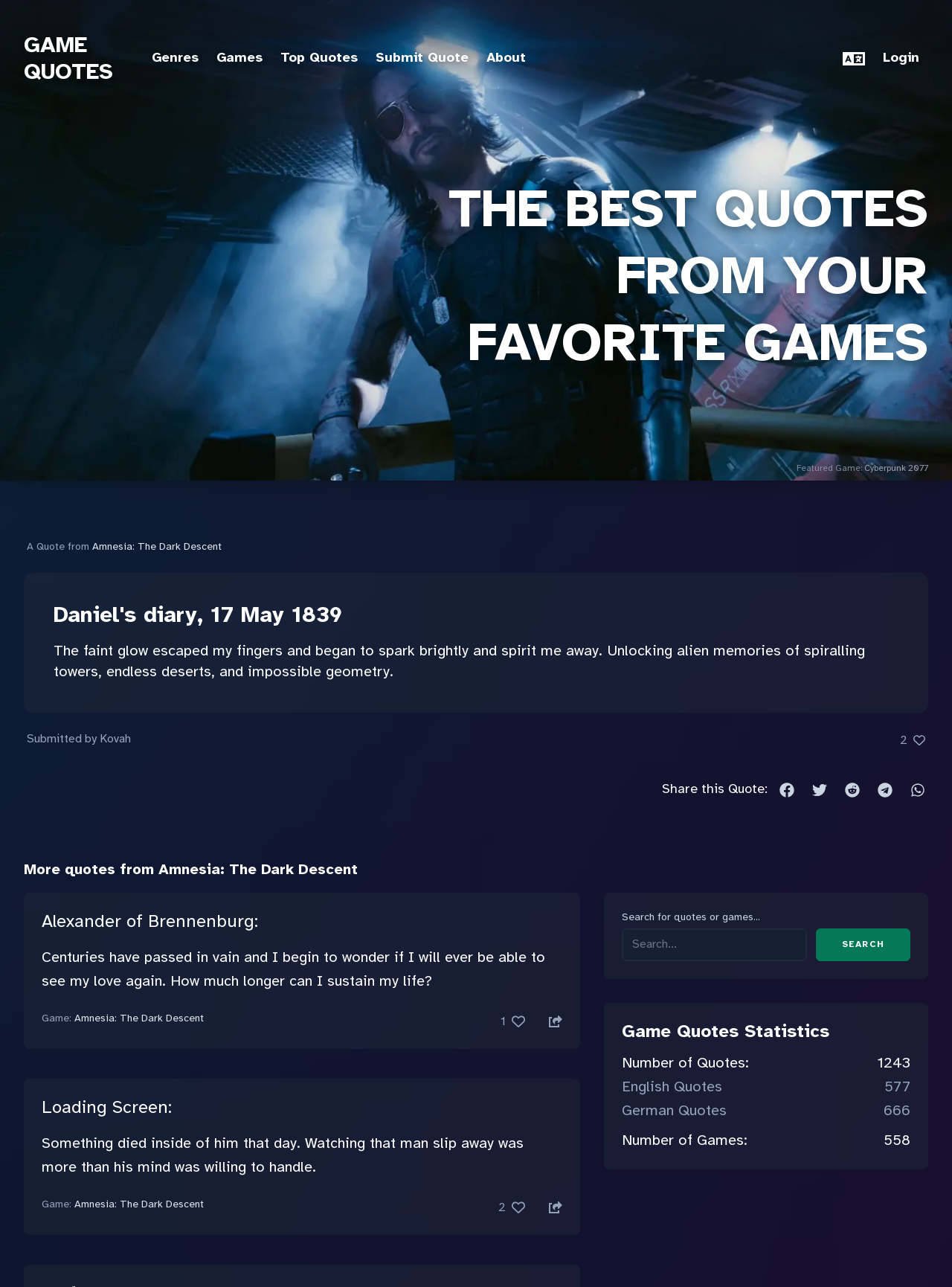Please provide a detailed answer to the question below by examining the image:
How many games are listed on the webpage?

I saw at least two games mentioned on the webpage: Cyberpunk 2077 and Amnesia: The Dark Descent. There might be more games listed, but these two are explicitly mentioned.